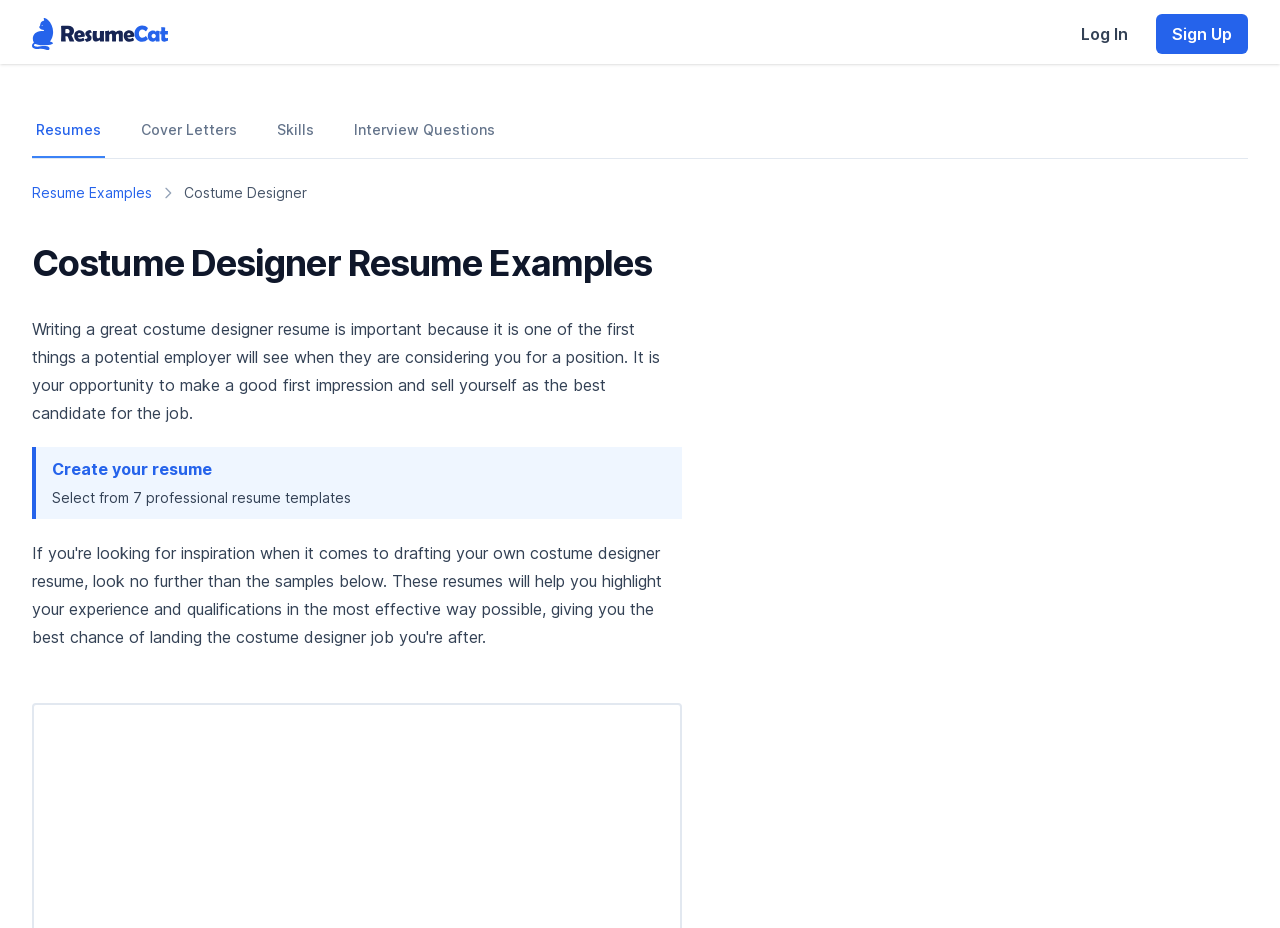Please specify the bounding box coordinates for the clickable region that will help you carry out the instruction: "Log in to the website".

[0.832, 0.015, 0.894, 0.058]